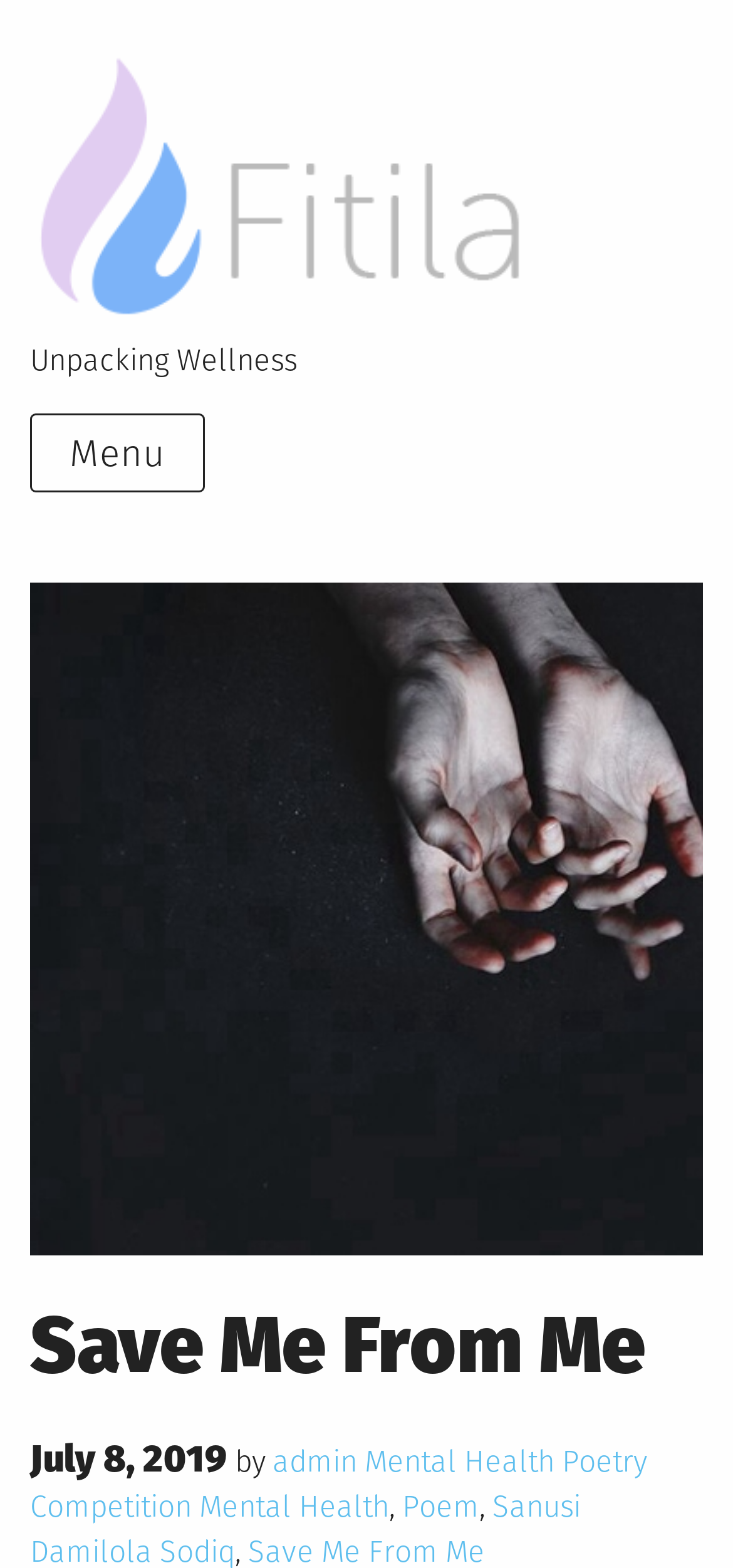Extract the bounding box coordinates for the described element: "Mental Health Poetry Competition". The coordinates should be represented as four float numbers between 0 and 1: [left, top, right, bottom].

[0.041, 0.92, 0.882, 0.972]